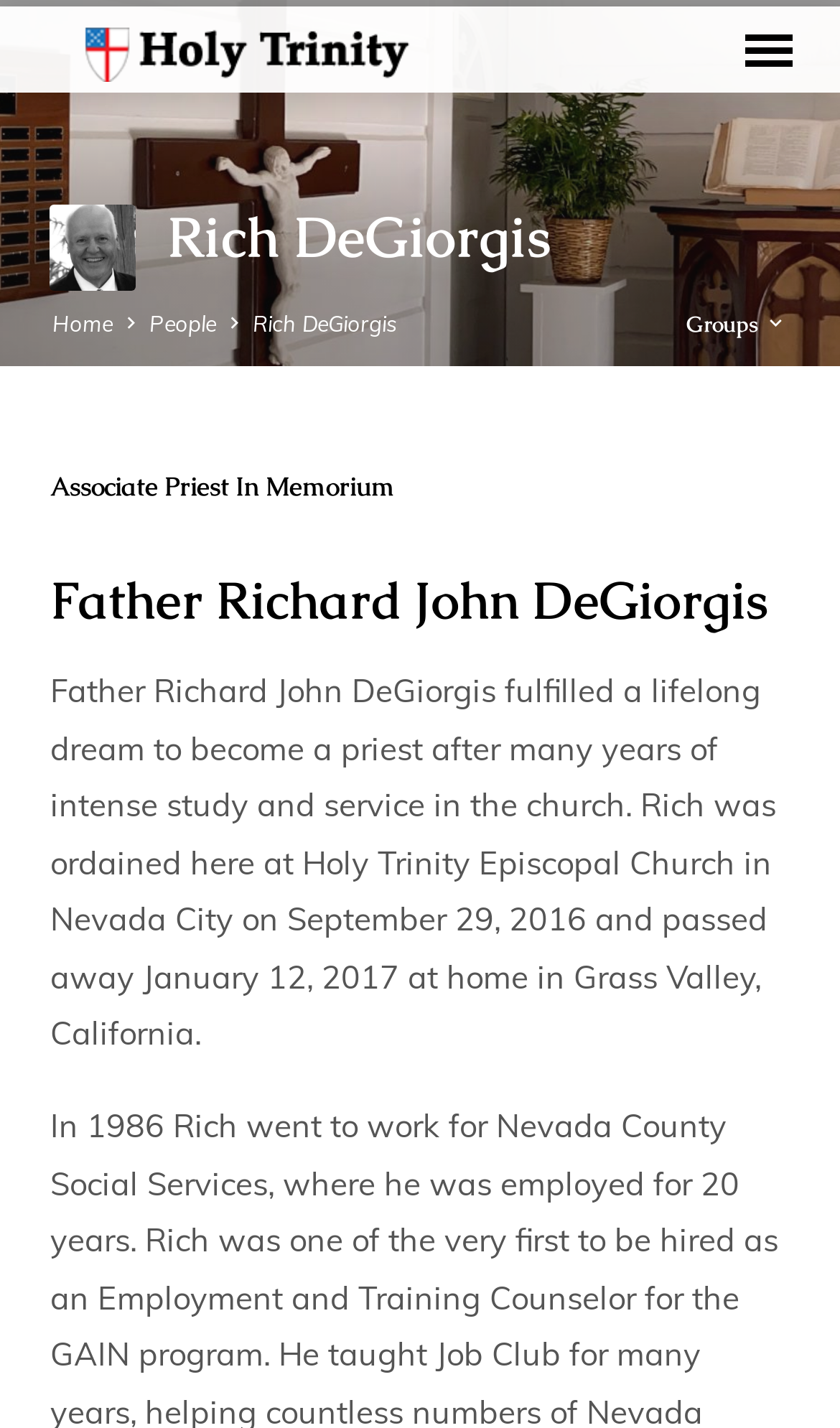Using the format (top-left x, top-left y, bottom-right x, bottom-right y), and given the element description, identify the bounding box coordinates within the screenshot: Groups

[0.817, 0.217, 0.938, 0.236]